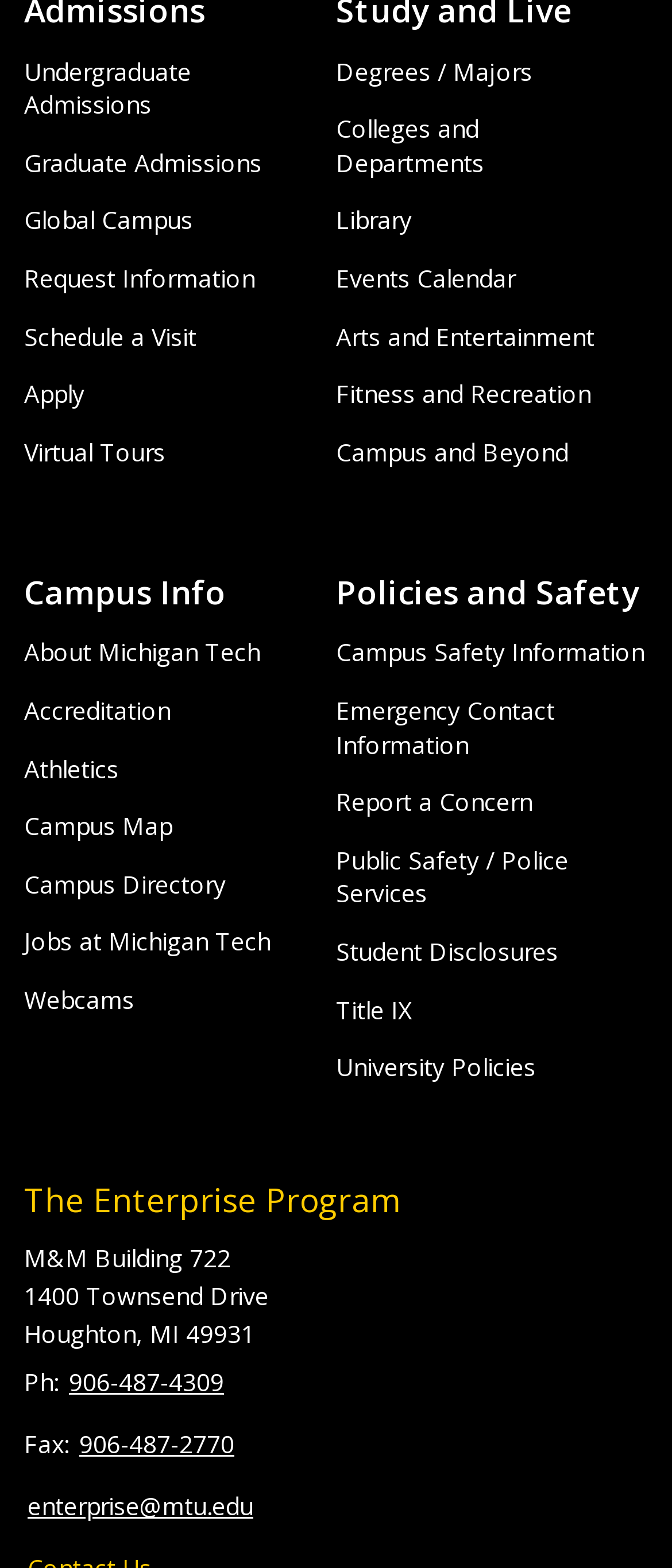Please locate the bounding box coordinates of the element that should be clicked to achieve the given instruction: "Call 906-487-4309".

[0.097, 0.867, 0.338, 0.898]